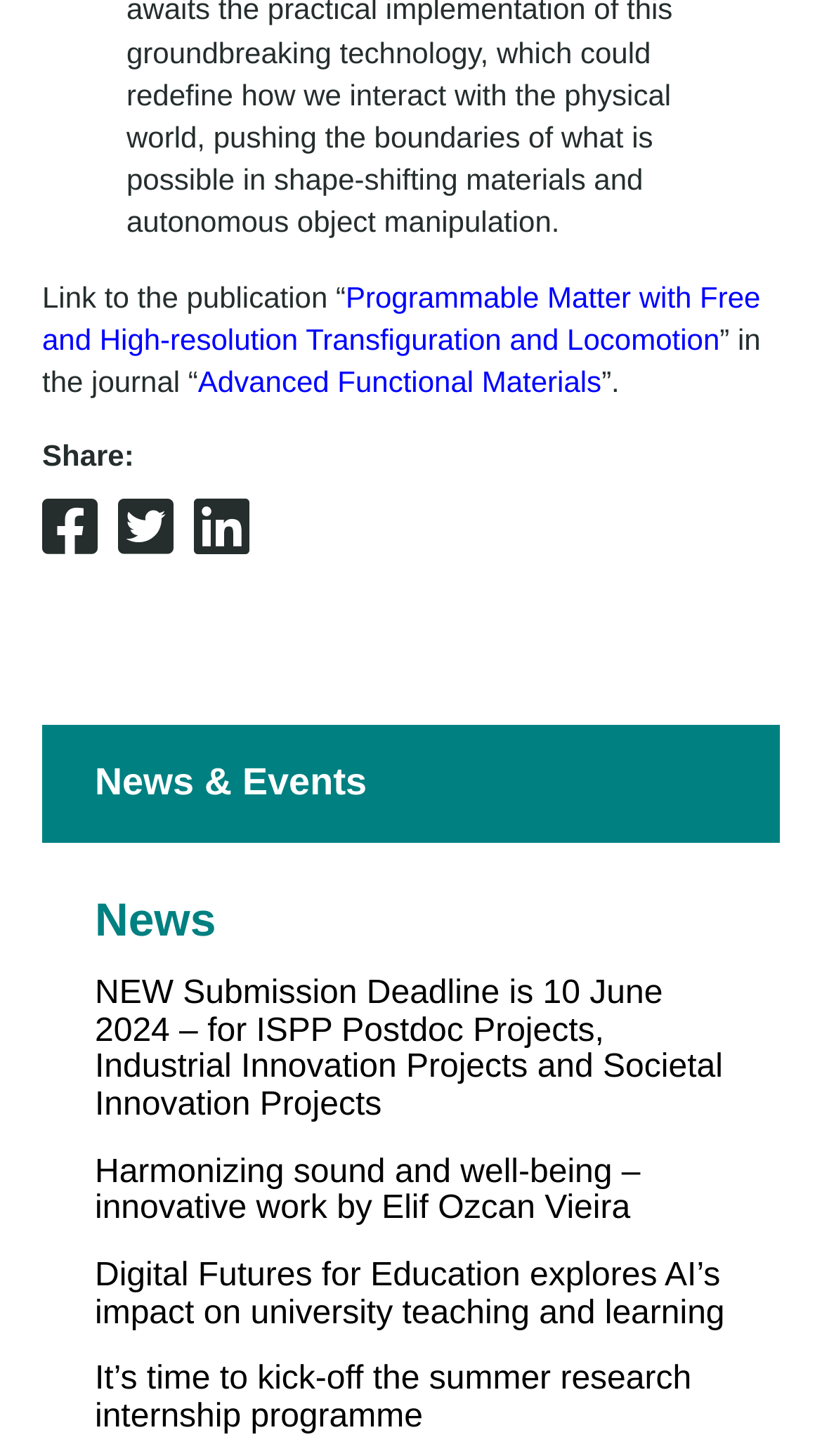Using the webpage screenshot, locate the HTML element that fits the following description and provide its bounding box: "About Us".

None